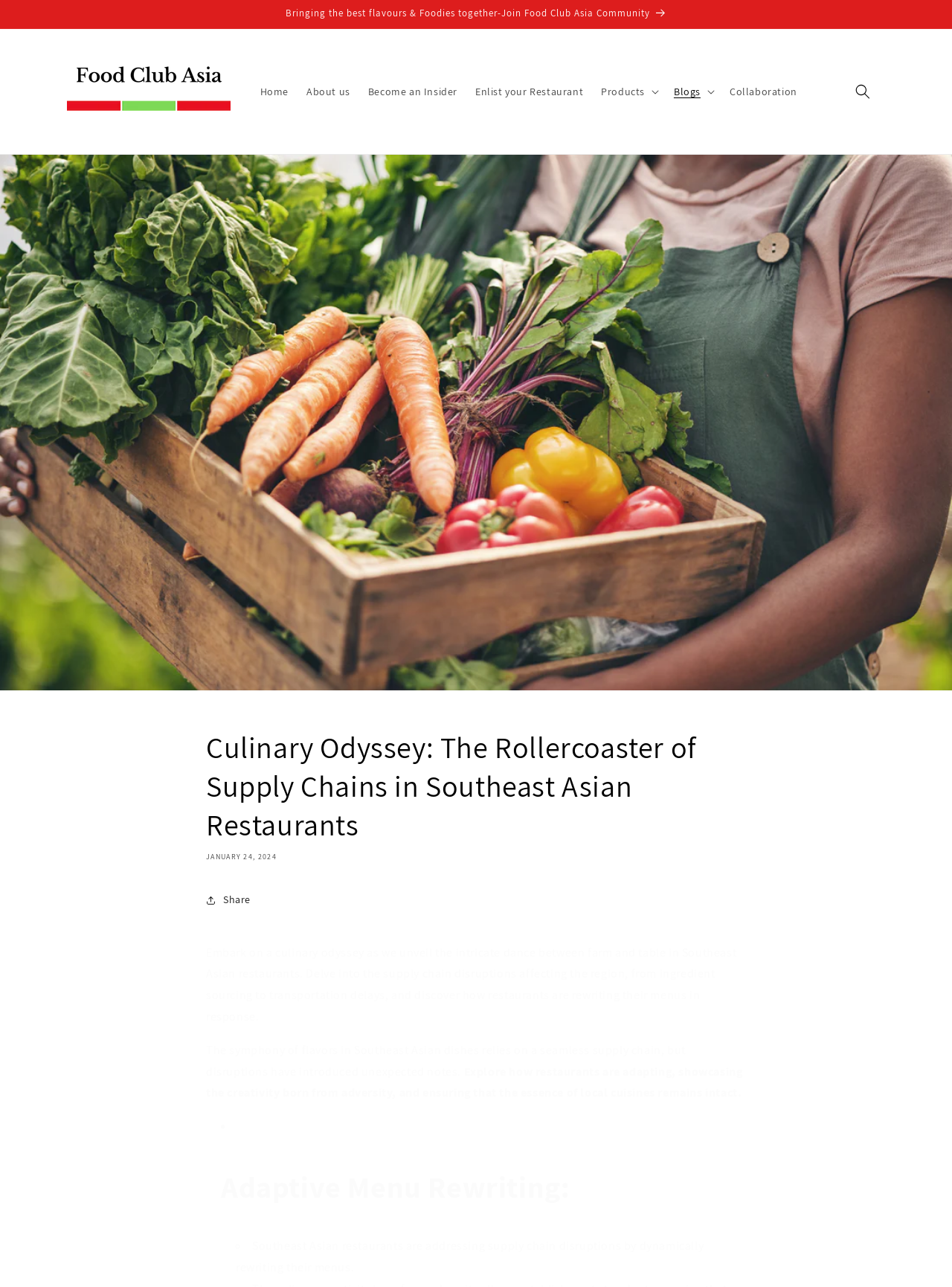Respond concisely with one word or phrase to the following query:
What is the region being discussed?

Southeast Asia